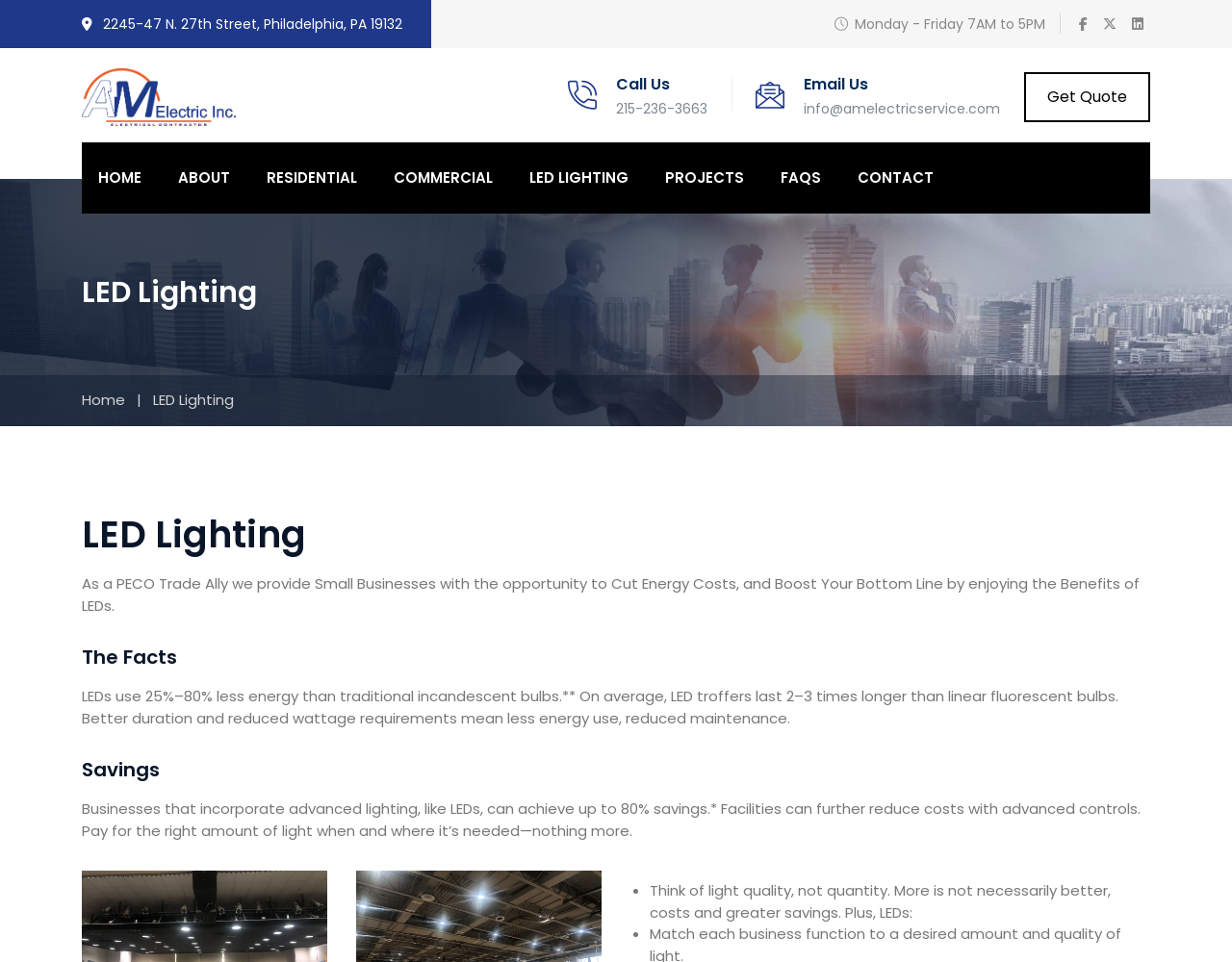Could you locate the bounding box coordinates for the section that should be clicked to accomplish this task: "Visit the Facebook page".

[0.872, 0.015, 0.888, 0.035]